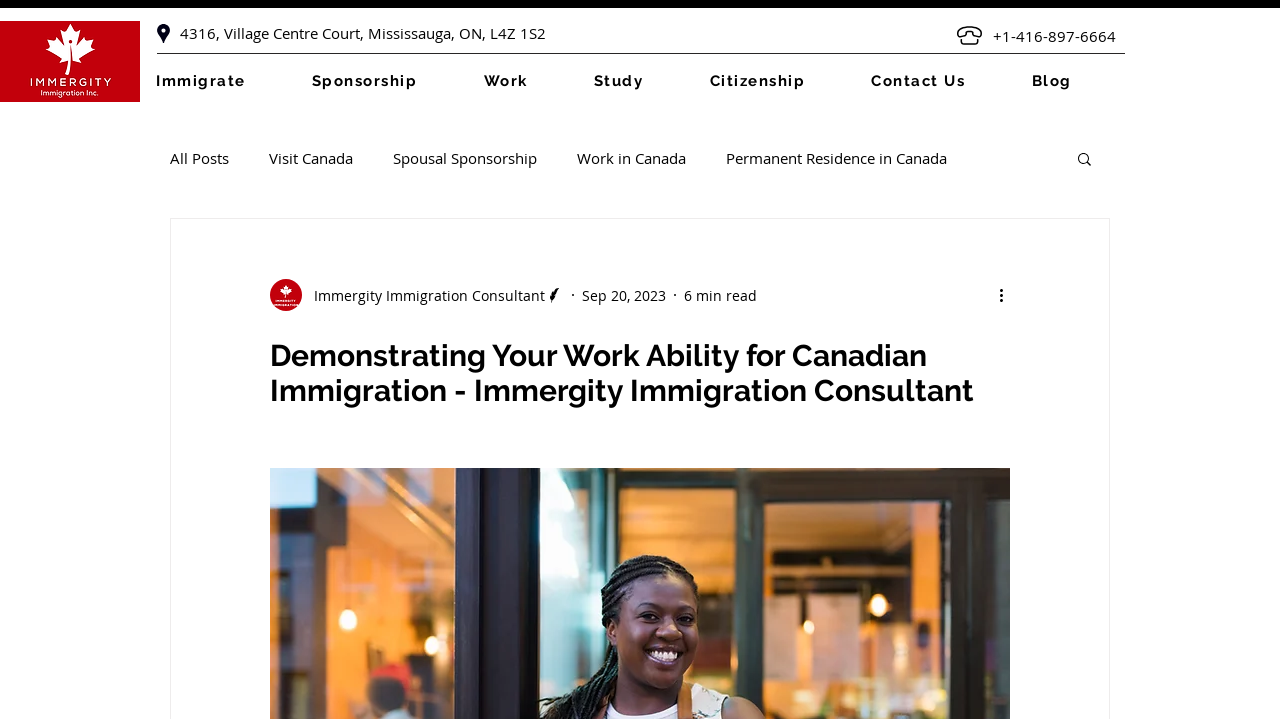Locate the bounding box coordinates of the clickable part needed for the task: "Visit the blog page".

None